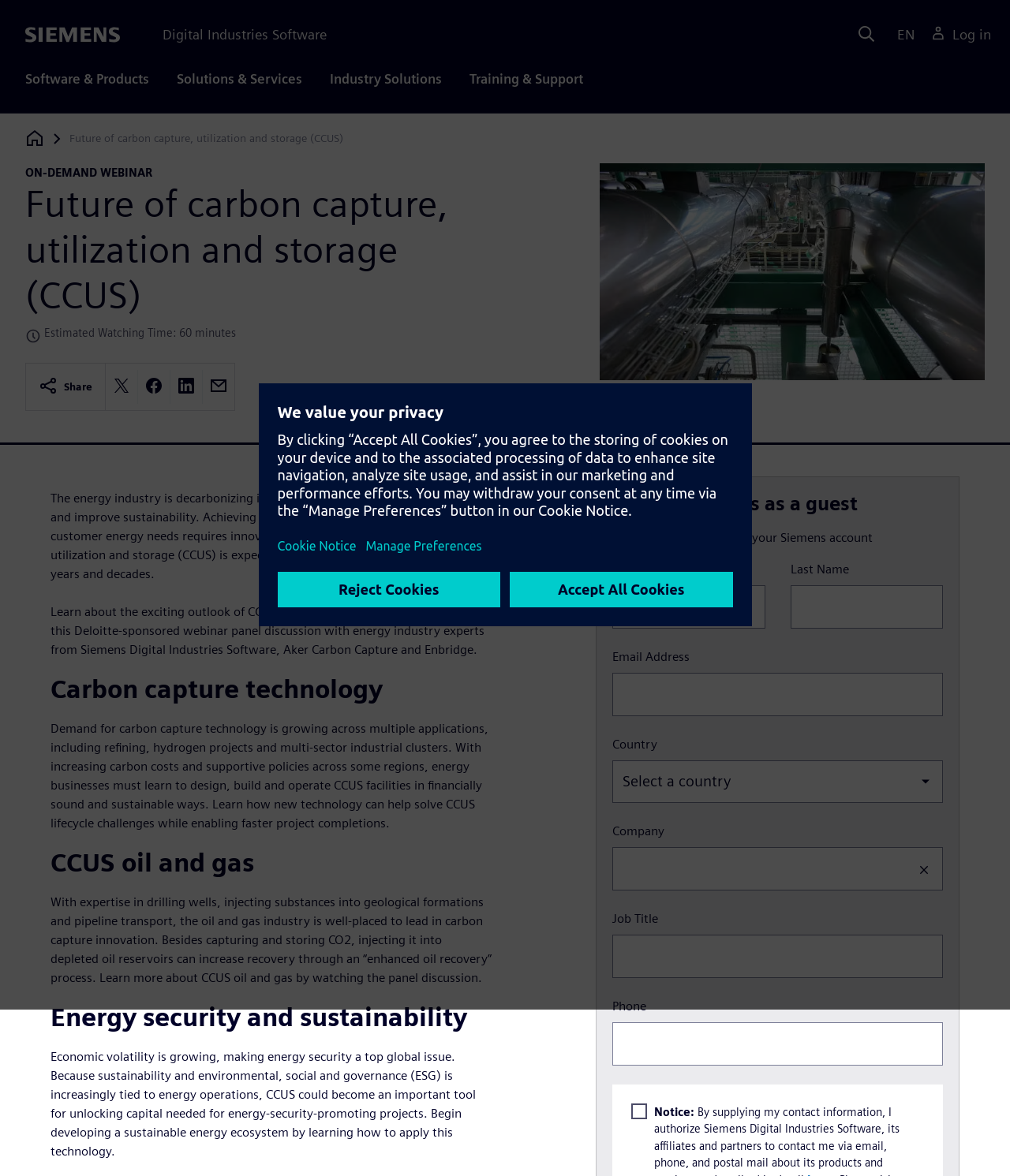What is the relationship between energy security and CCUS?
Could you answer the question in a detailed manner, providing as much information as possible?

The webpage mentions that 'CCUS could become an important tool for unlocking capital needed for energy-security-promoting projects', indicating that CCUS can promote energy security.